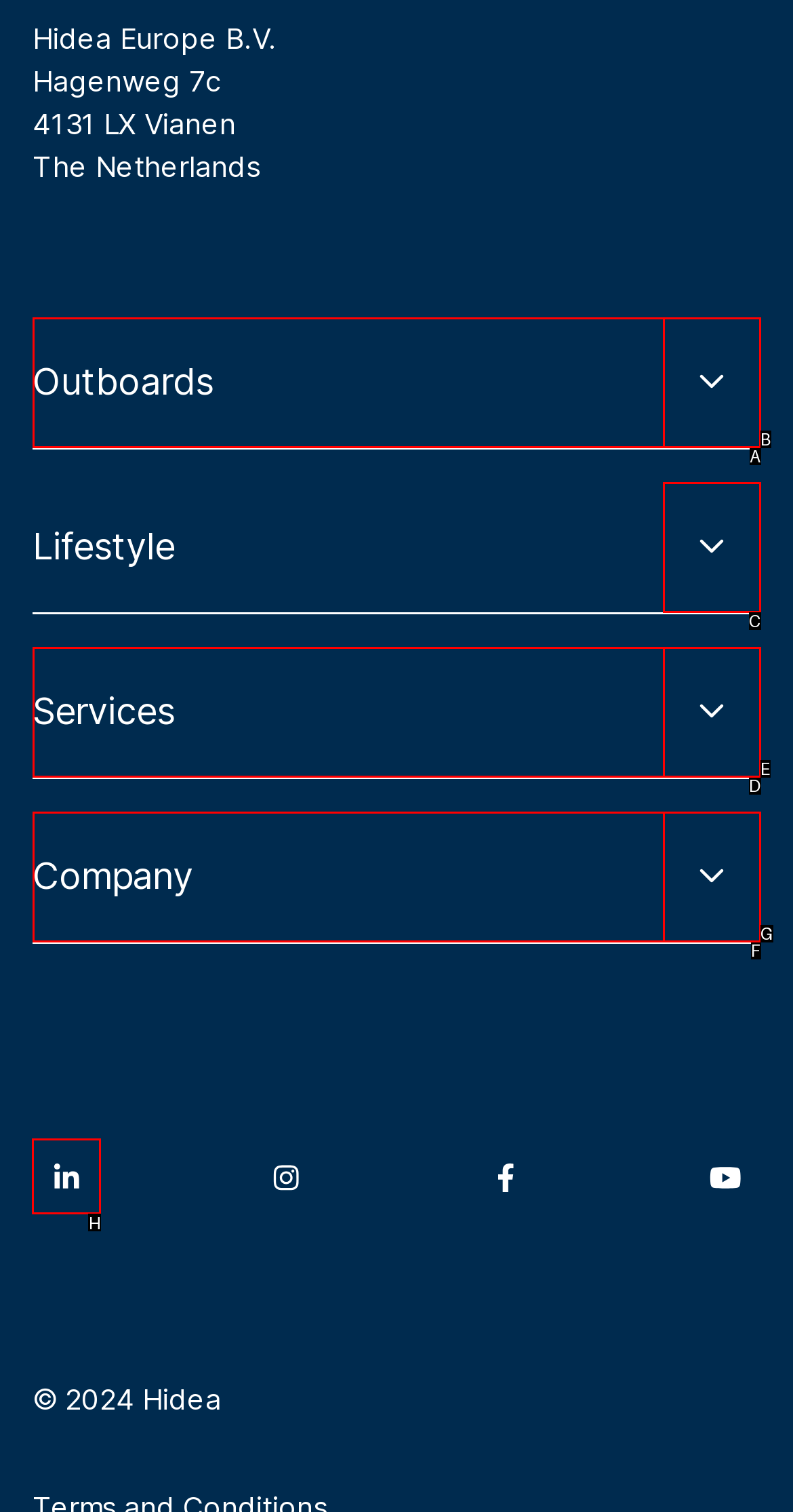What letter corresponds to the UI element to complete this task: Read the blog categories
Answer directly with the letter.

None